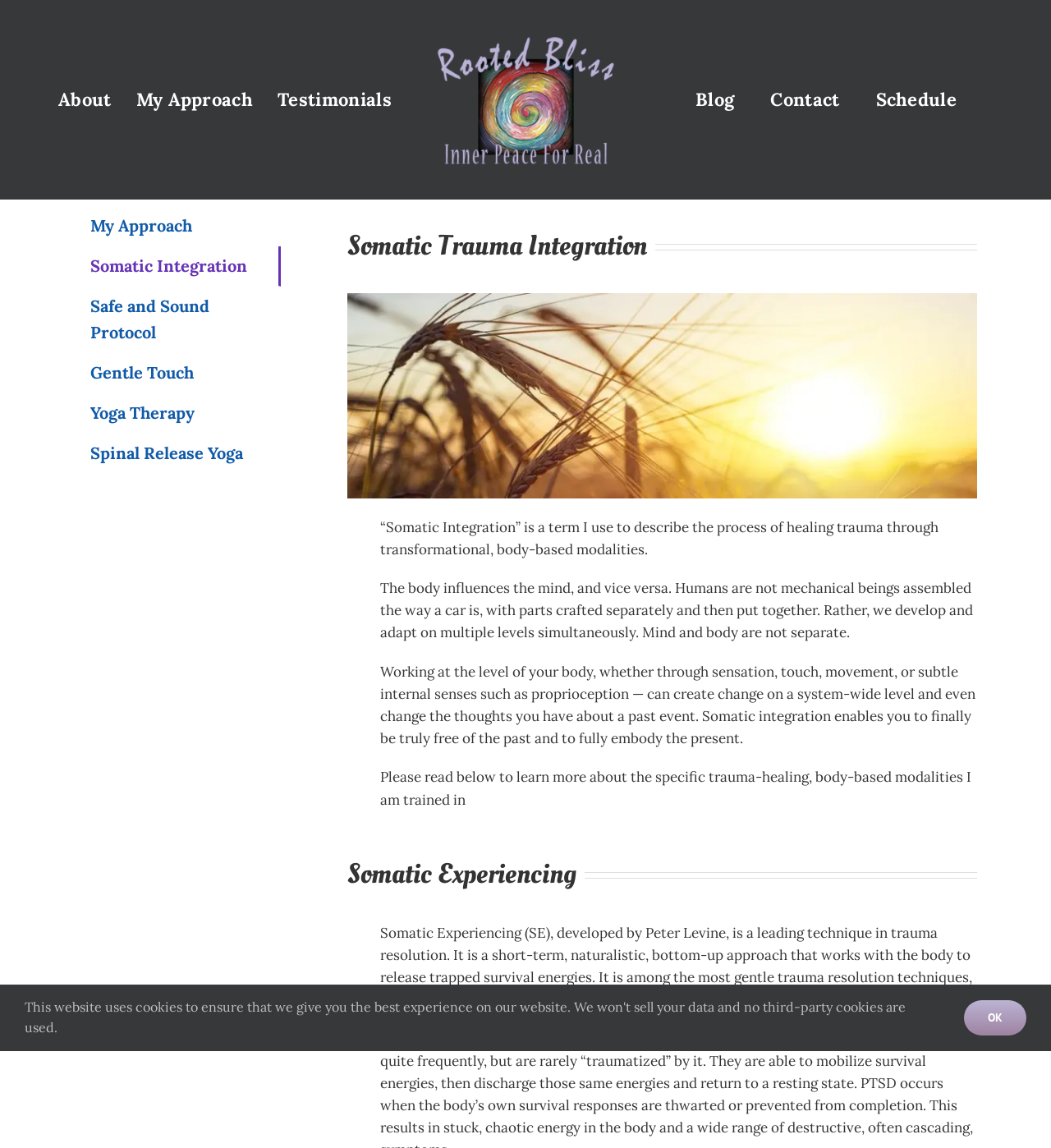Use a single word or phrase to answer the question:
What is the link at the top-right corner of the webpage?

Schedule